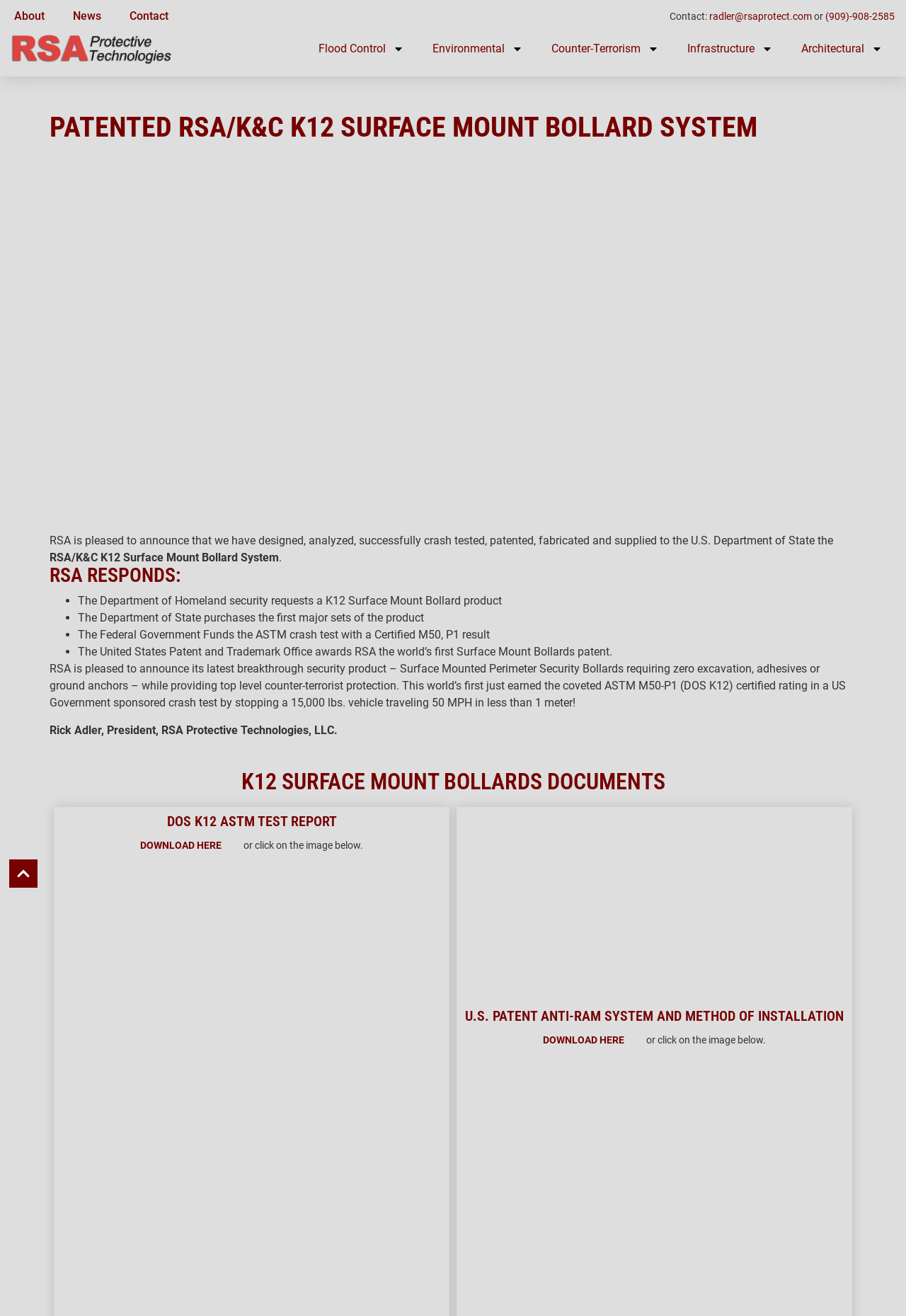Please find the top heading of the webpage and generate its text.

PATENTED RSA/K&C K12 SURFACE MOUNT BOLLARD SYSTEM